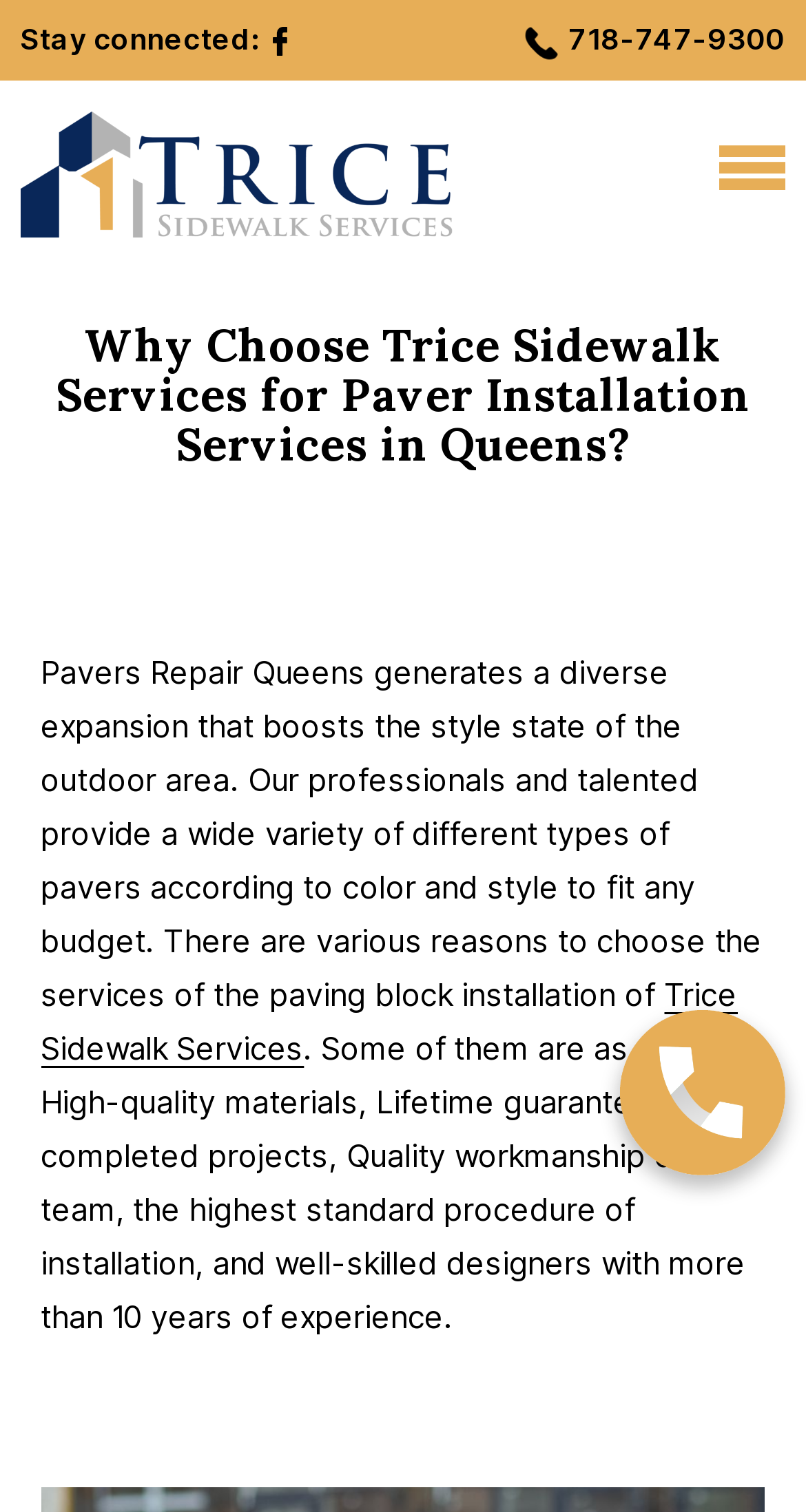Please give a succinct answer to the question in one word or phrase:
What type of services does Trice Sidewalk Services provide?

Pavers Repair